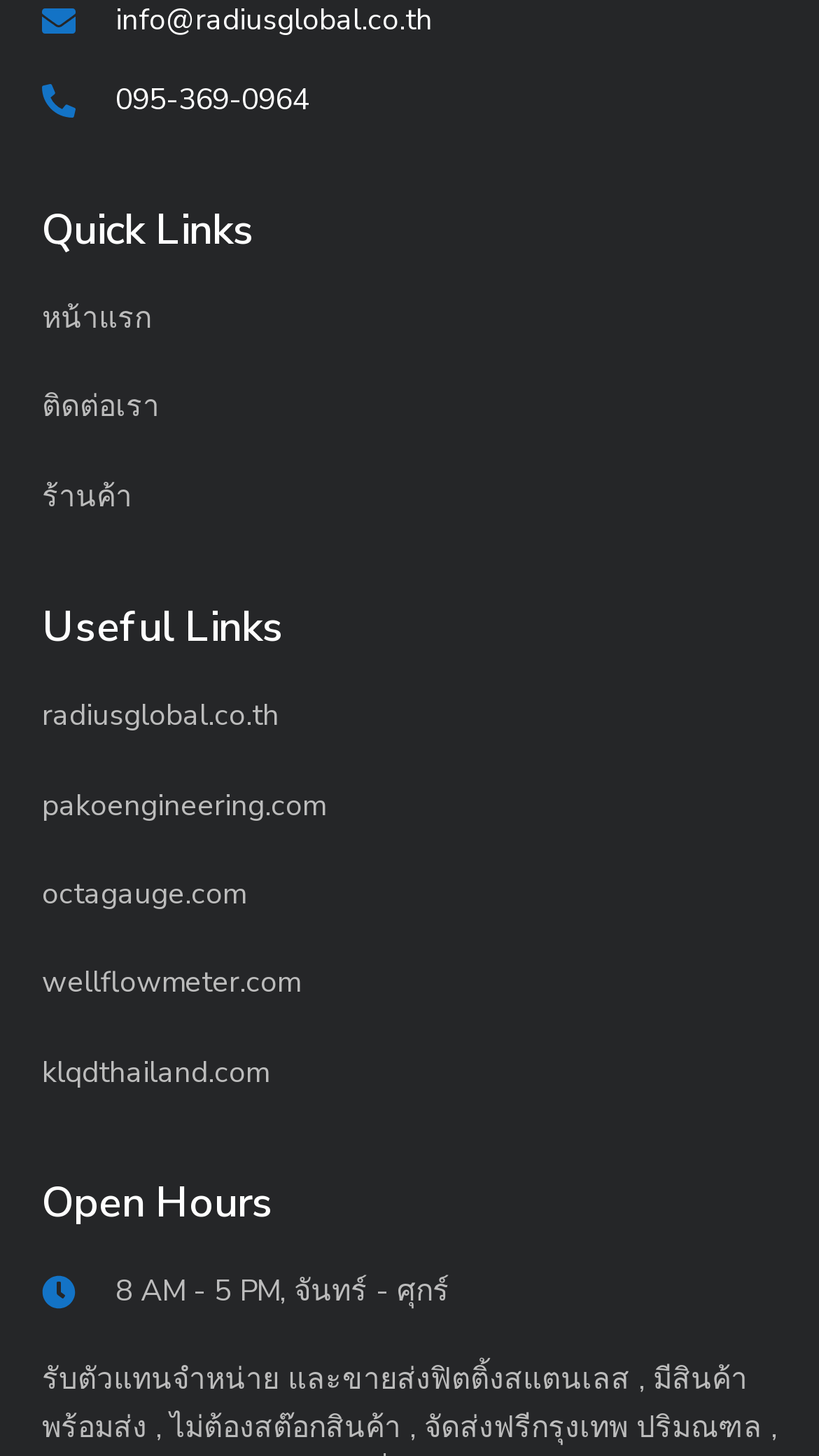Please identify the bounding box coordinates of the area I need to click to accomplish the following instruction: "Connect with Facebook".

None